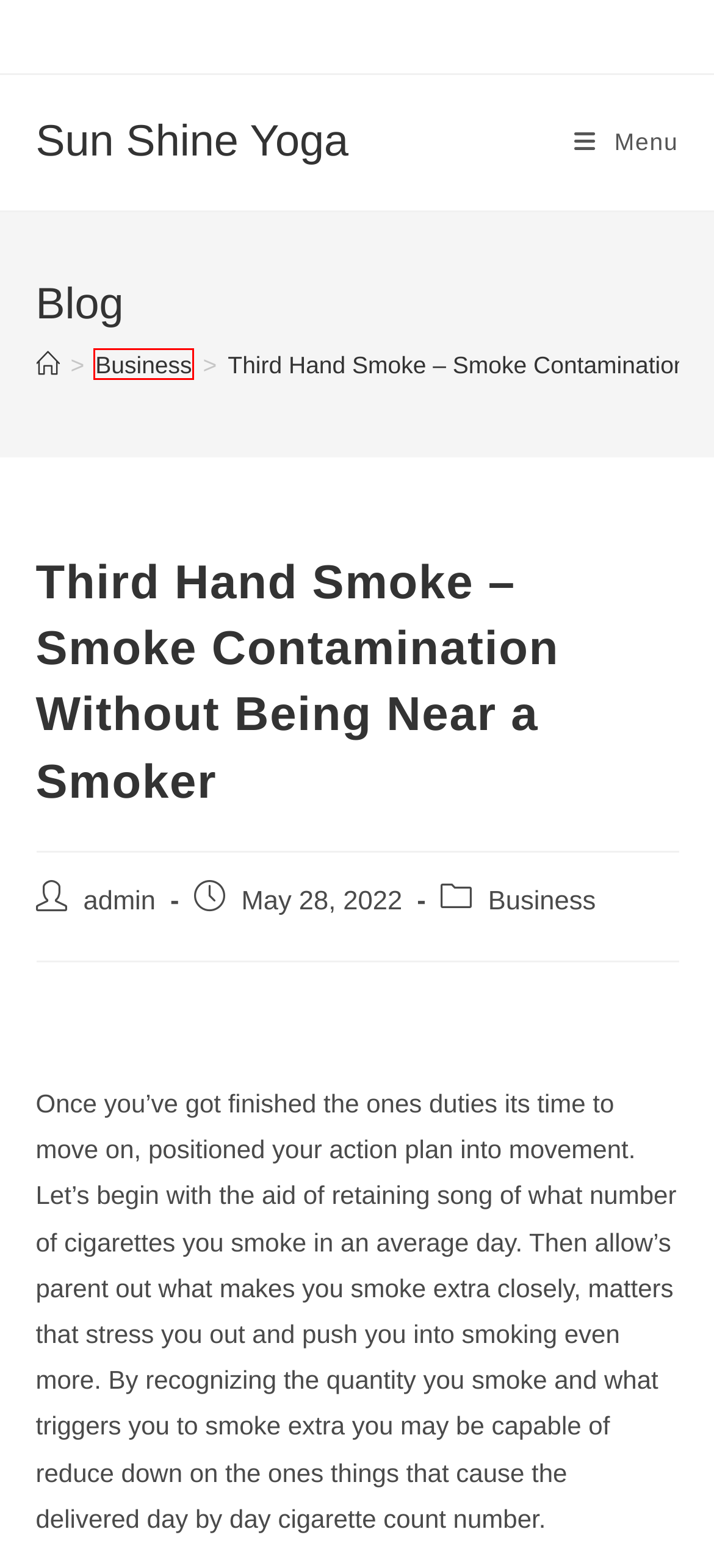Review the webpage screenshot provided, noting the red bounding box around a UI element. Choose the description that best matches the new webpage after clicking the element within the bounding box. The following are the options:
A. Stylish Travel Bags for Women: Accessories for the Chic Traveller – Sun Shine Yoga
B. SBOBET : Situs Taruhan Bola Mix Parlay Judi Bola Parlay Resmi 2024
C. Bermain Bersama Provider Ternama Server Slot Nexus Gampang Menang
D. Windomino: IDN Poker ~ IDN Play ~ Poker Online ~ Link Daftar Poker IDN
E. XTOTO : Rekomendasi Situs Slot Seribu 1000 1K 1rb Via Dana Server Thailand Maxwin Malam Ini
F. Business – Sun Shine Yoga
G. Sun Shine Yoga
H. admin – Sun Shine Yoga

F